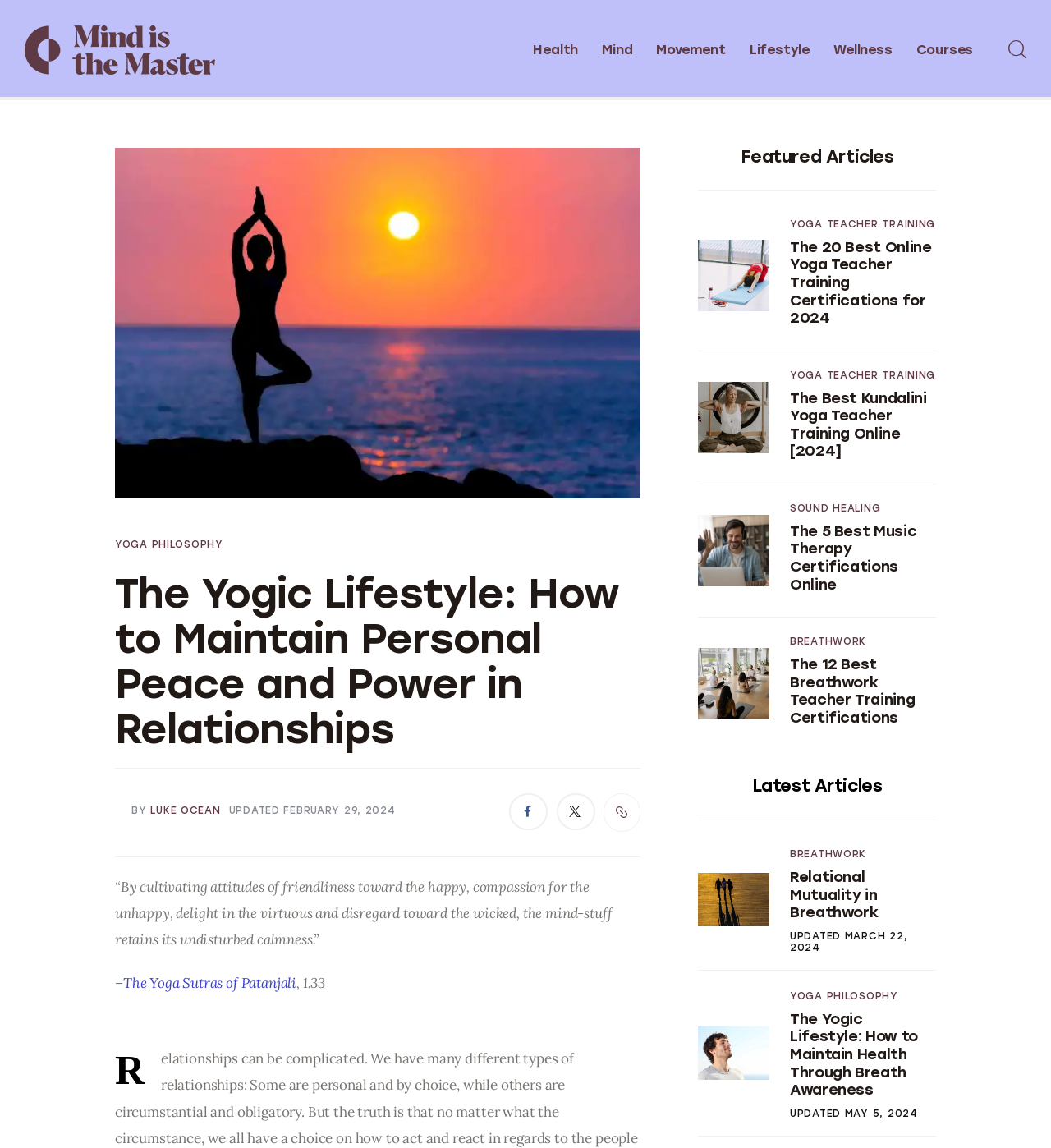Pinpoint the bounding box coordinates of the clickable area needed to execute the instruction: "Share on facebook". The coordinates should be specified as four float numbers between 0 and 1, i.e., [left, top, right, bottom].

[0.485, 0.691, 0.521, 0.723]